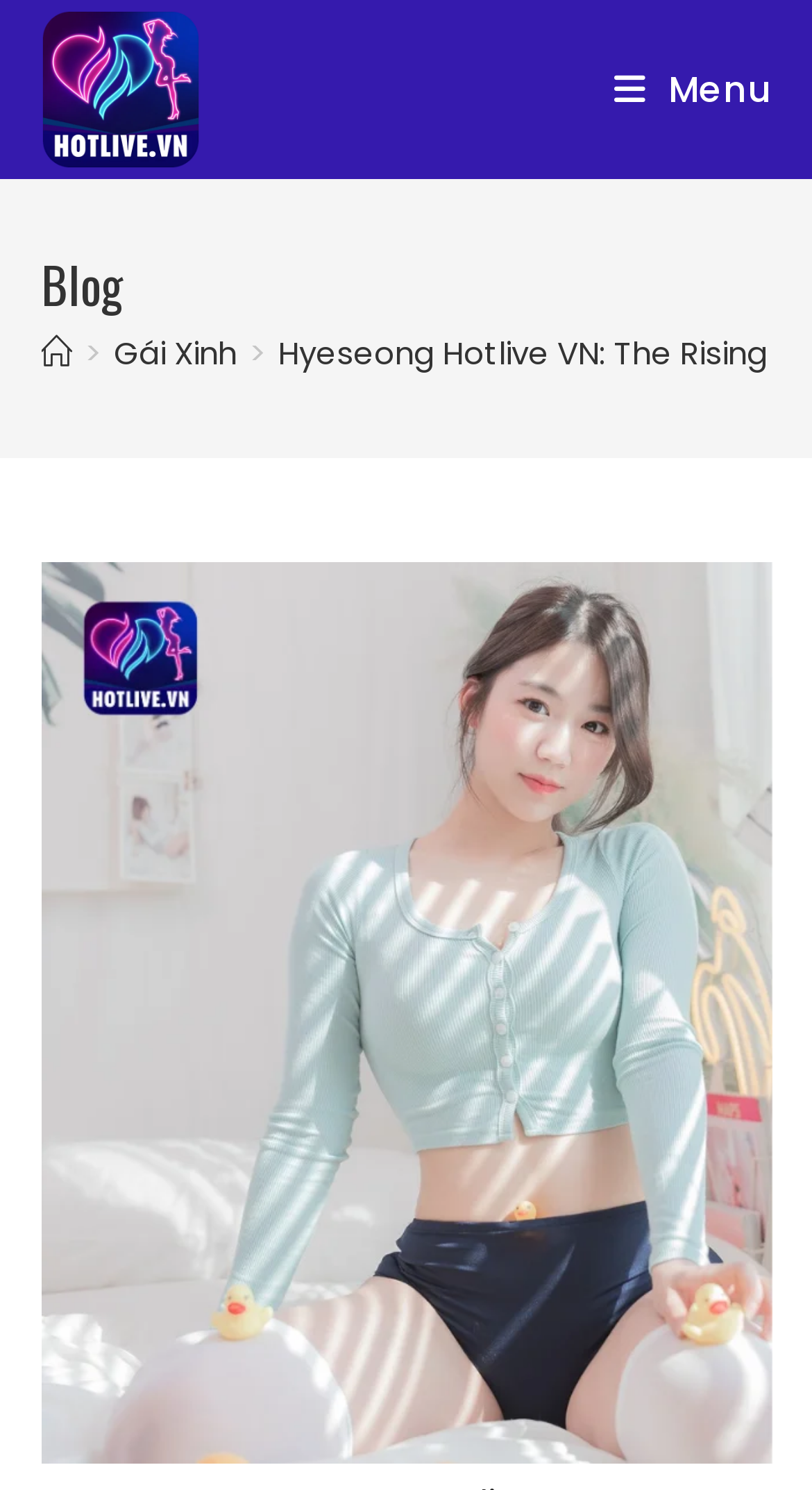Please give a short response to the question using one word or a phrase:
How many headings are in the header?

1